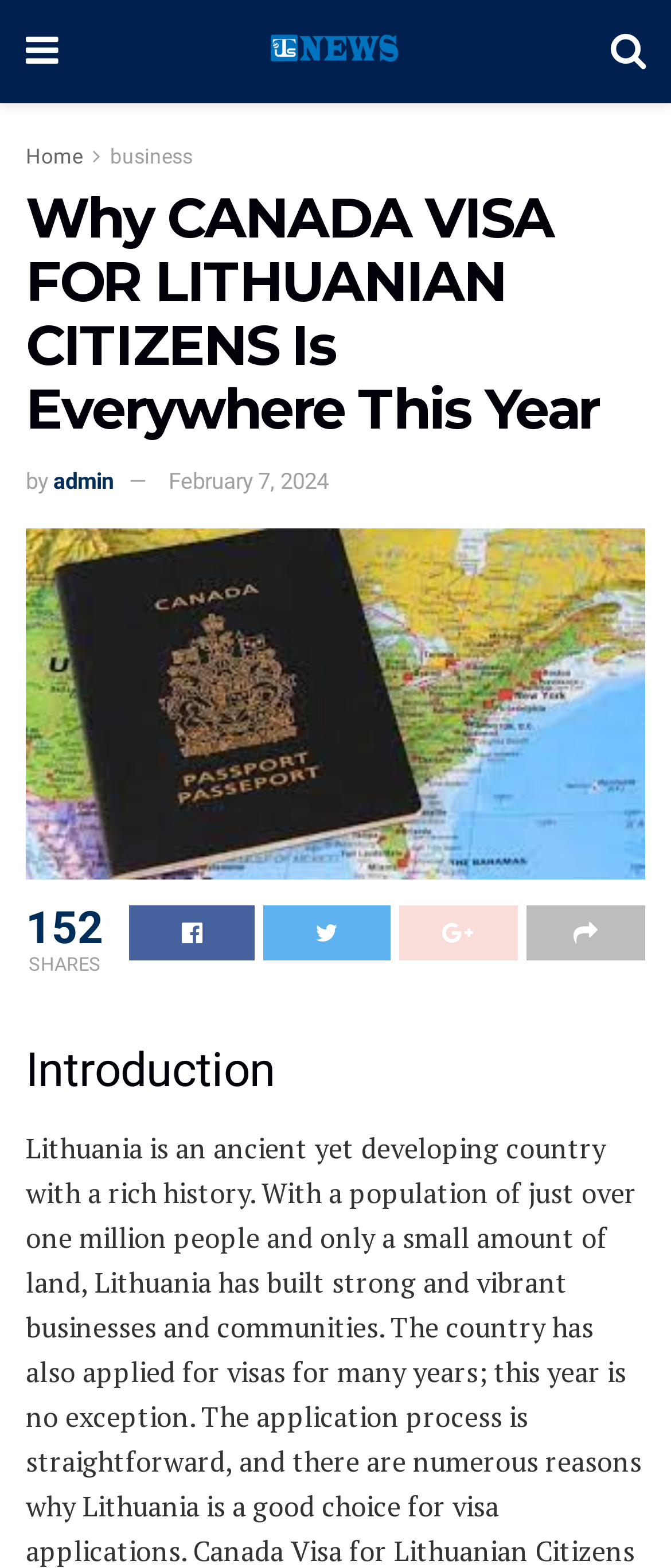Find the bounding box of the web element that fits this description: "February 7, 2024".

[0.251, 0.299, 0.49, 0.315]